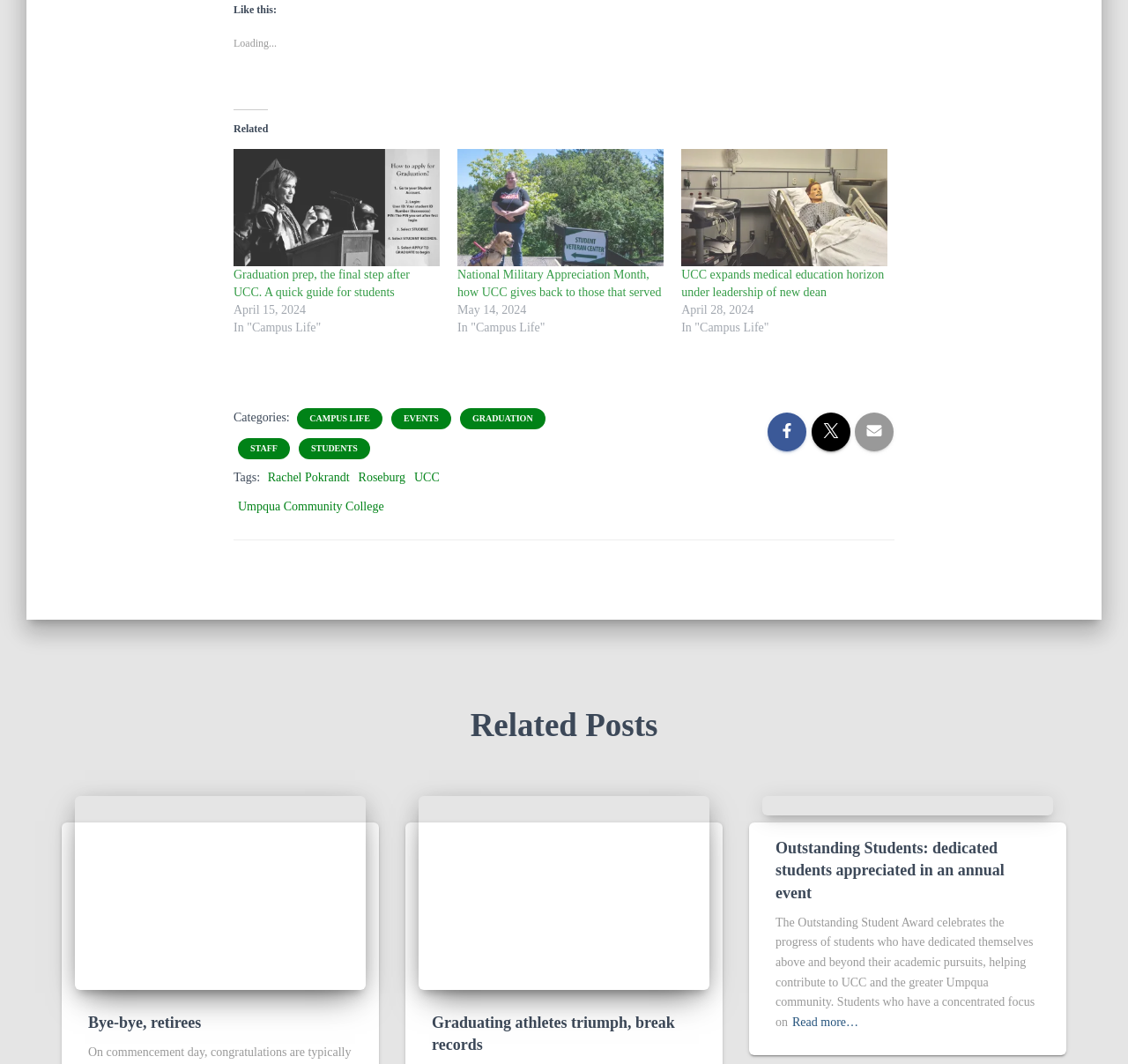Using the description: "Graduation", identify the bounding box of the corresponding UI element in the screenshot.

[0.417, 0.388, 0.474, 0.4]